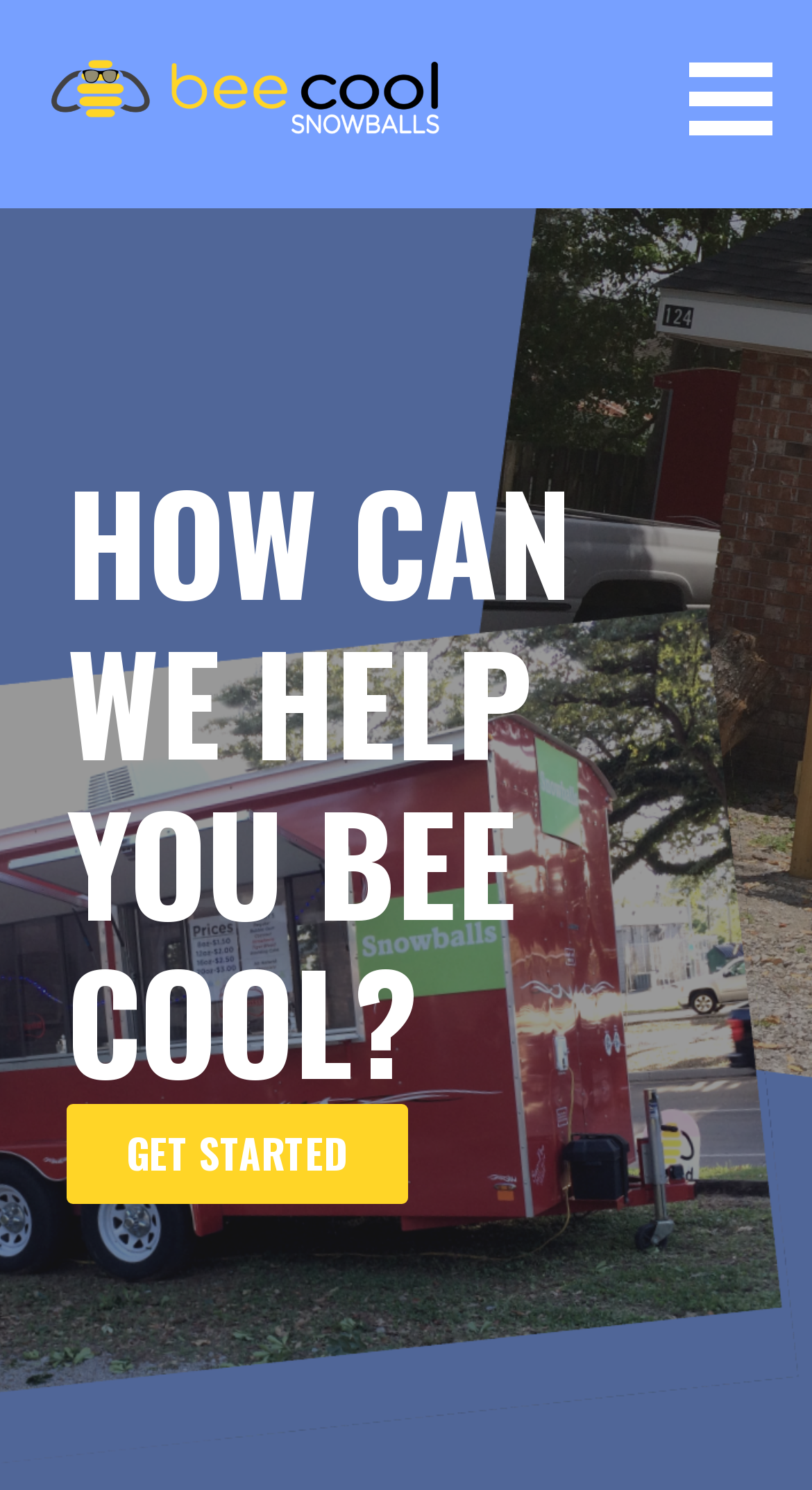Respond with a single word or phrase to the following question: What is the main question asked on the webpage?

HOW CAN WE HELP YOU BEE COOL?